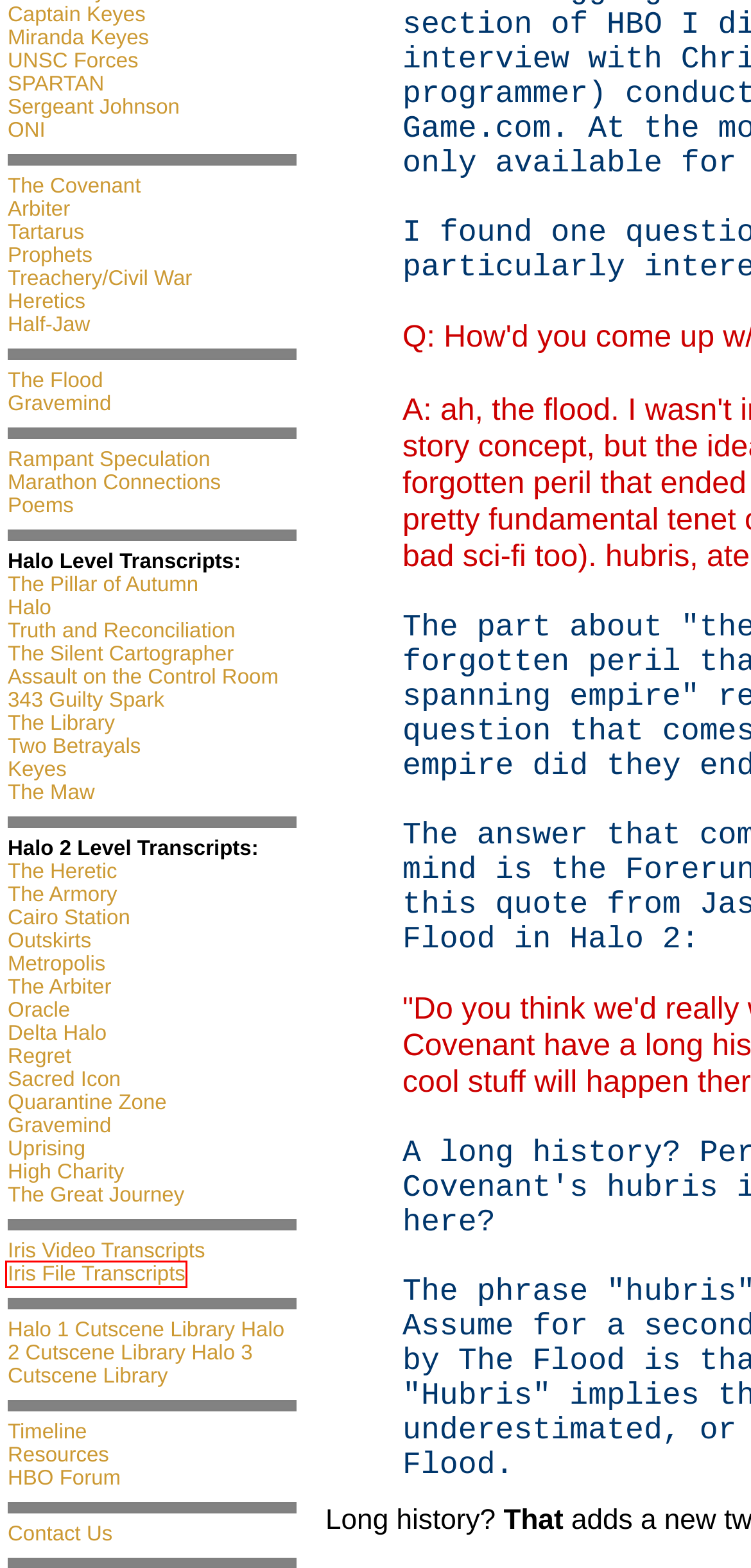Review the screenshot of a webpage containing a red bounding box around an element. Select the description that best matches the new webpage after clicking the highlighted element. The options are:
A. Halo Story Page | Iris File Transcripts
B. HBO - A safe place to discuss Armor Lock
C. Halo Cutscene Library
D. The HBO Forum - Message Index
E. Halo 3 Cutscene Library
F. bungie.org | everybody was kung fu fighting
G. Halo 2 Cutscene Library
H. Halo Story Page | Iris Video Transcripts

A